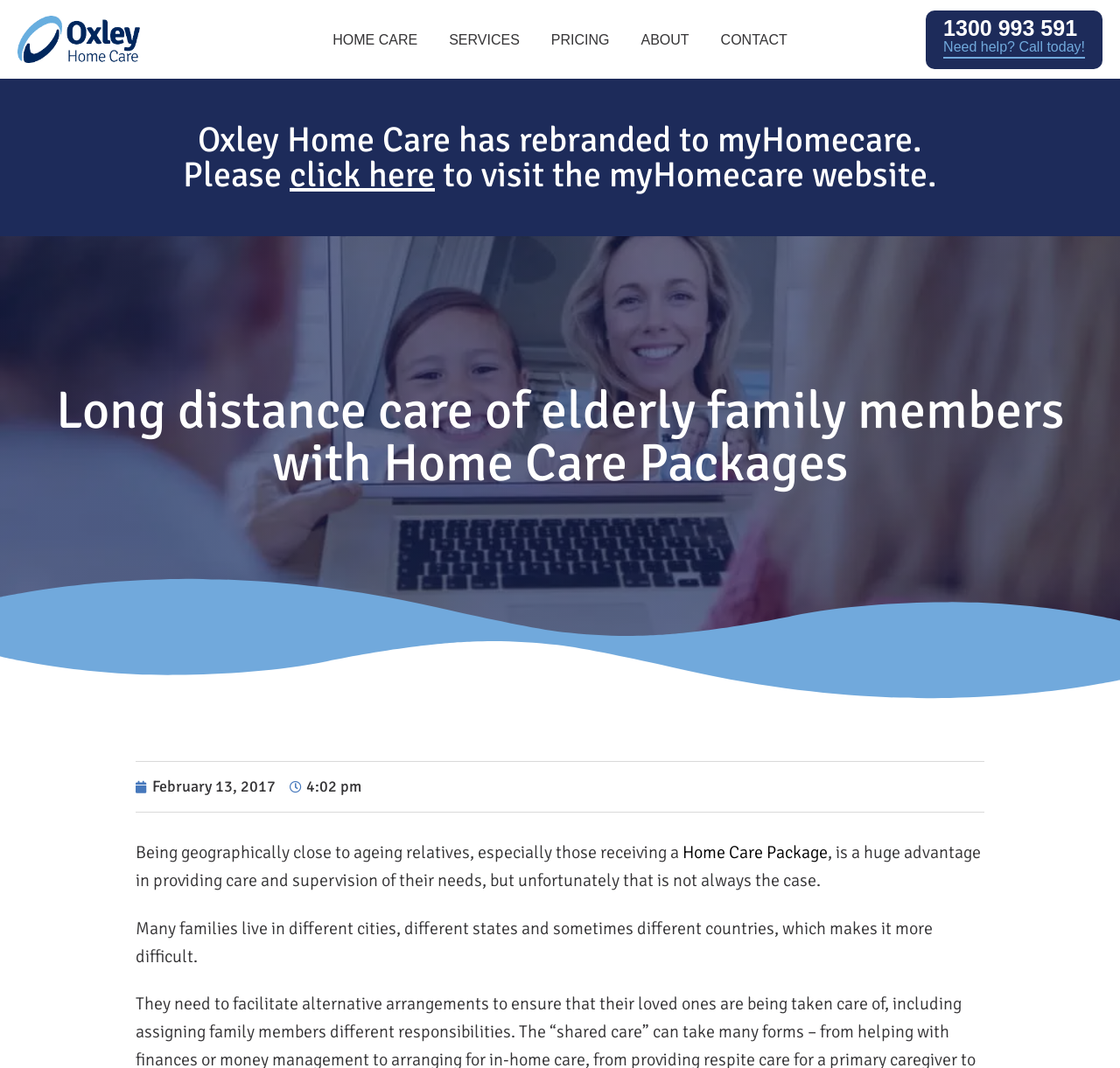What is the phone number to call for help?
Use the image to answer the question with a single word or phrase.

1300 993 591